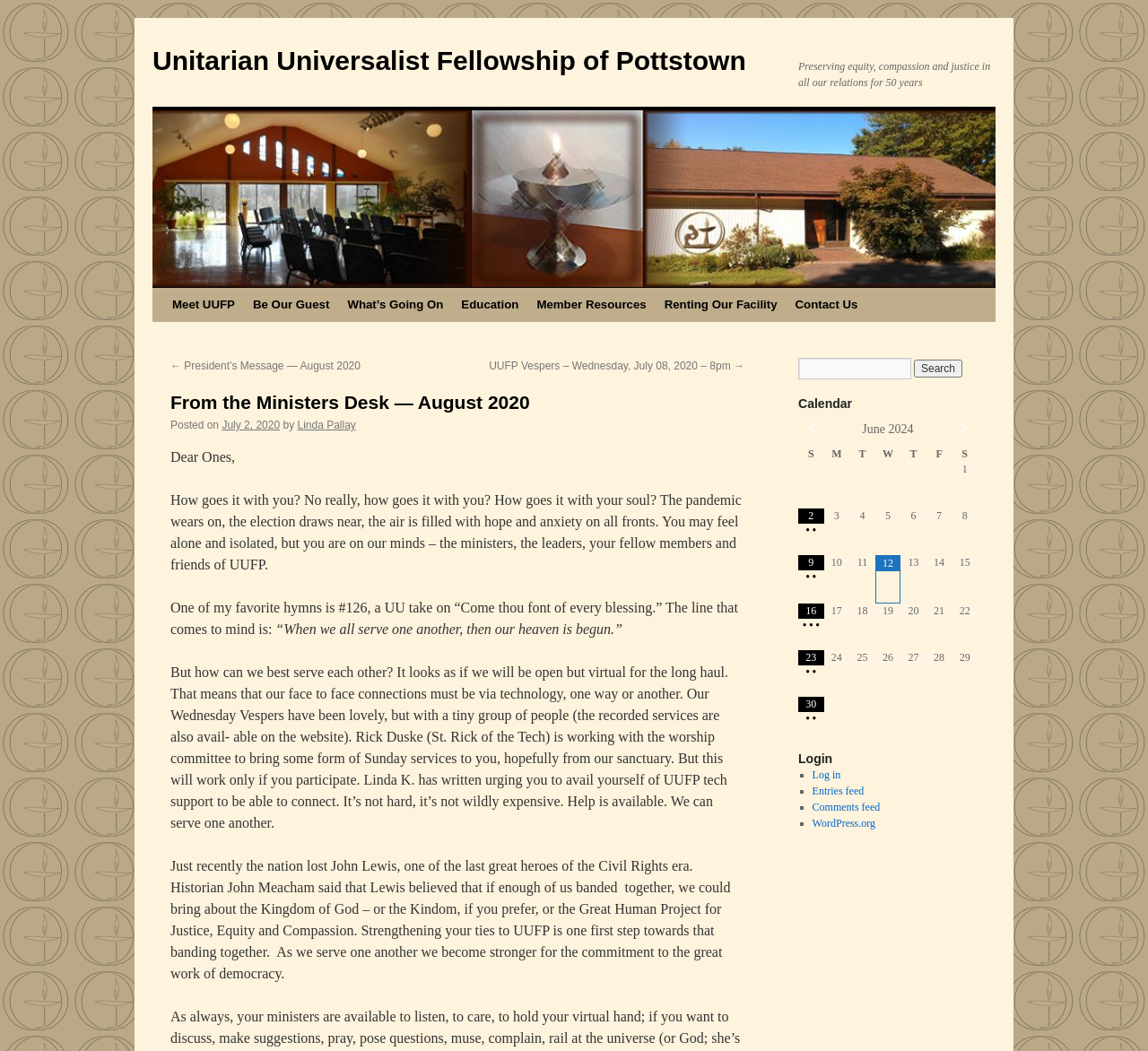What is the name of the fellowship?
Refer to the image and answer the question using a single word or phrase.

Unitarian Universalist Fellowship of Pottstown